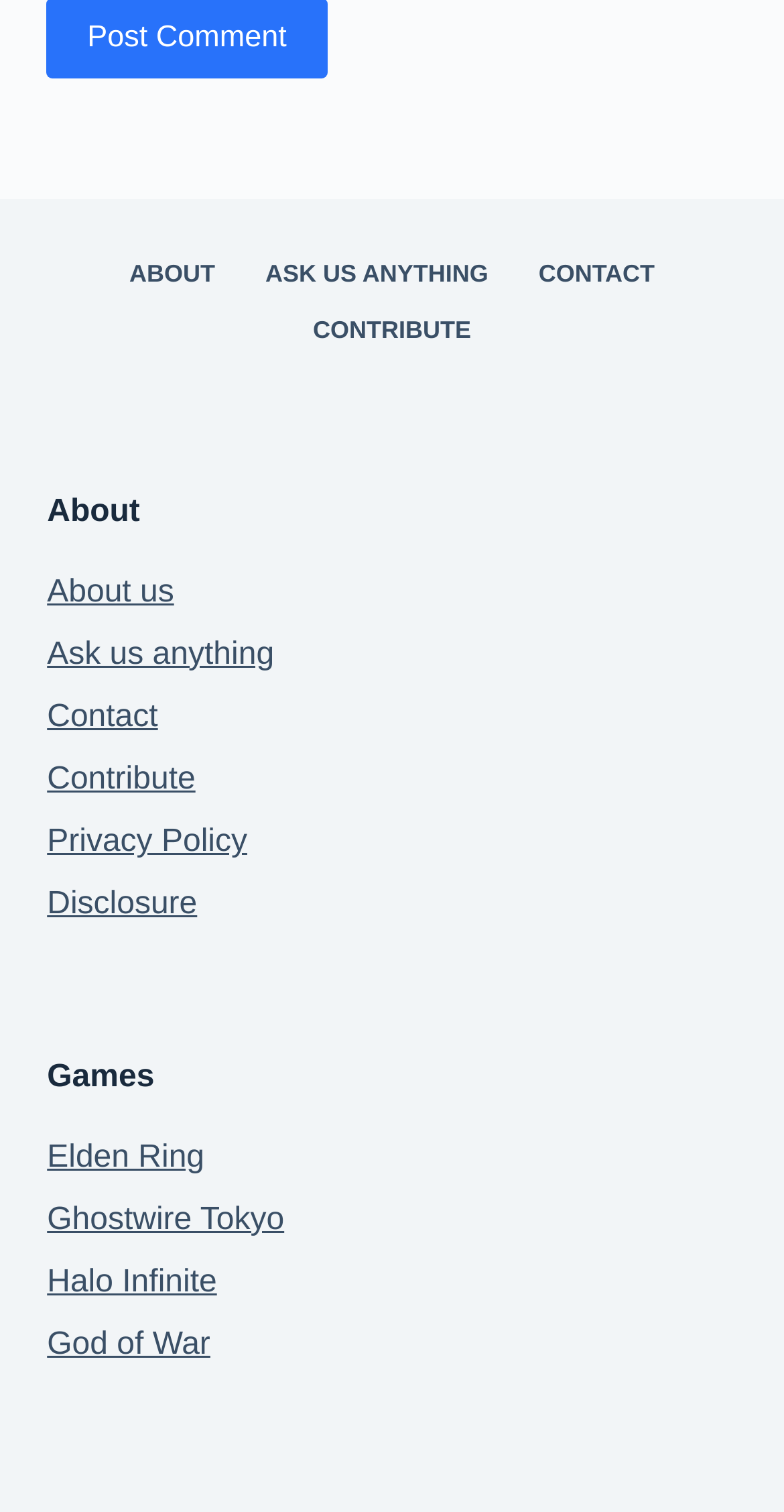Find the bounding box of the element with the following description: "Privacy Policy". The coordinates must be four float numbers between 0 and 1, formatted as [left, top, right, bottom].

[0.06, 0.546, 0.315, 0.568]